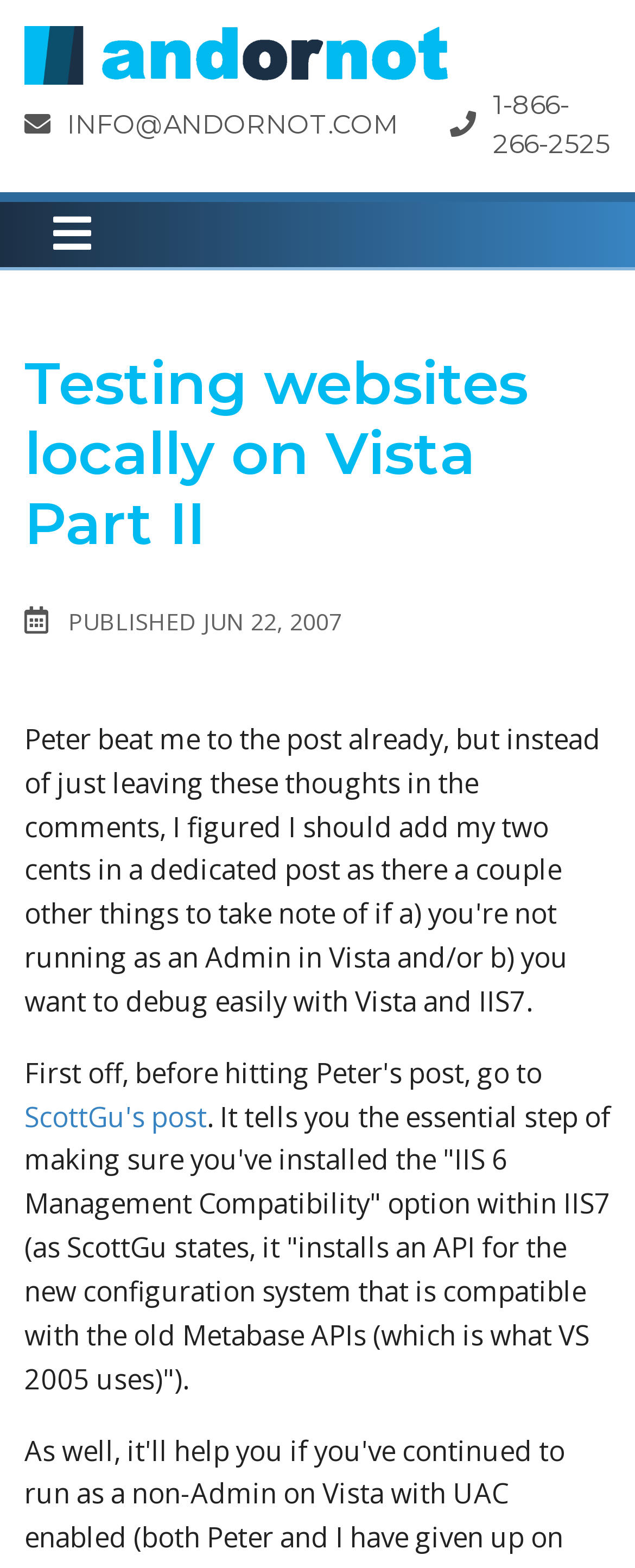Provide a brief response in the form of a single word or phrase:
What is the company email?

INFO@ANDORNOT.COM